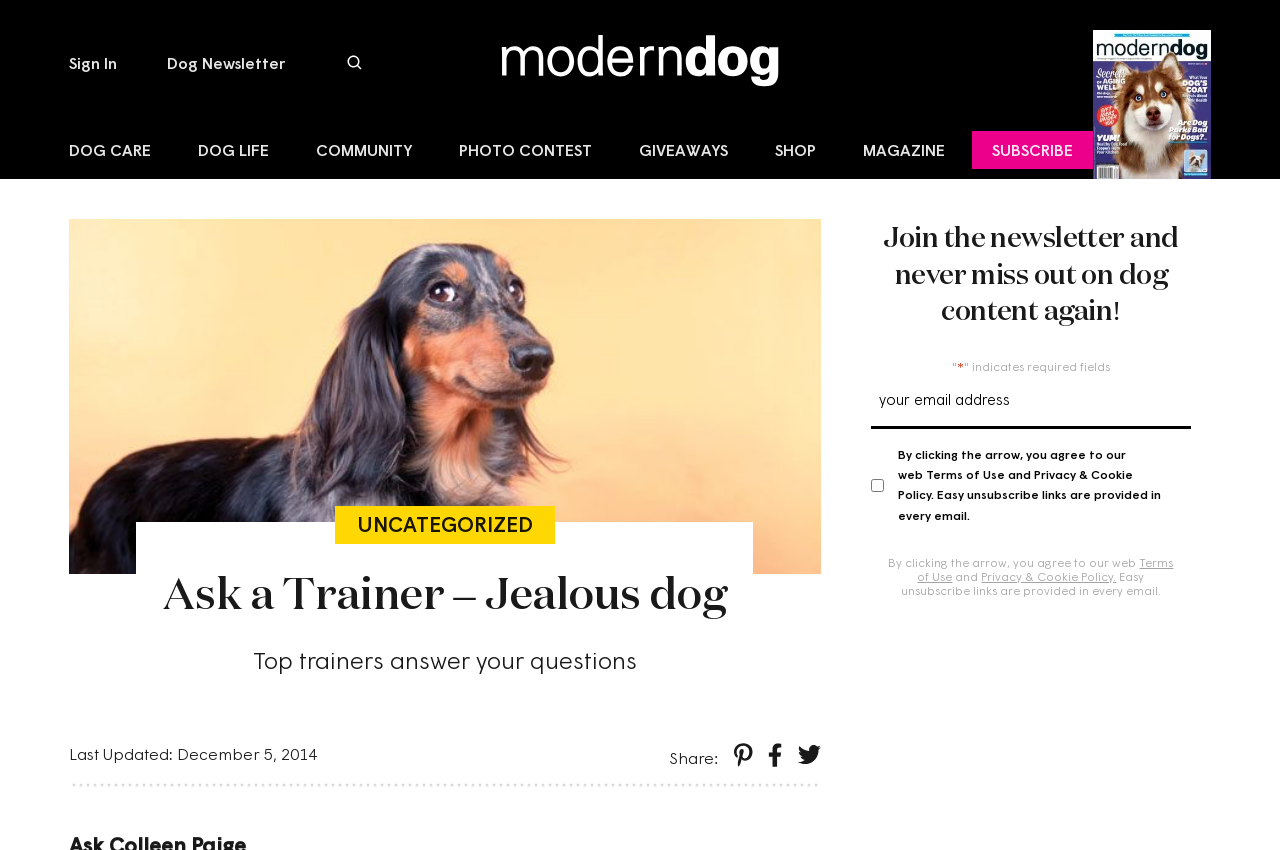Please respond to the question with a concise word or phrase:
What is the topic of the article on this webpage?

Jealous dog